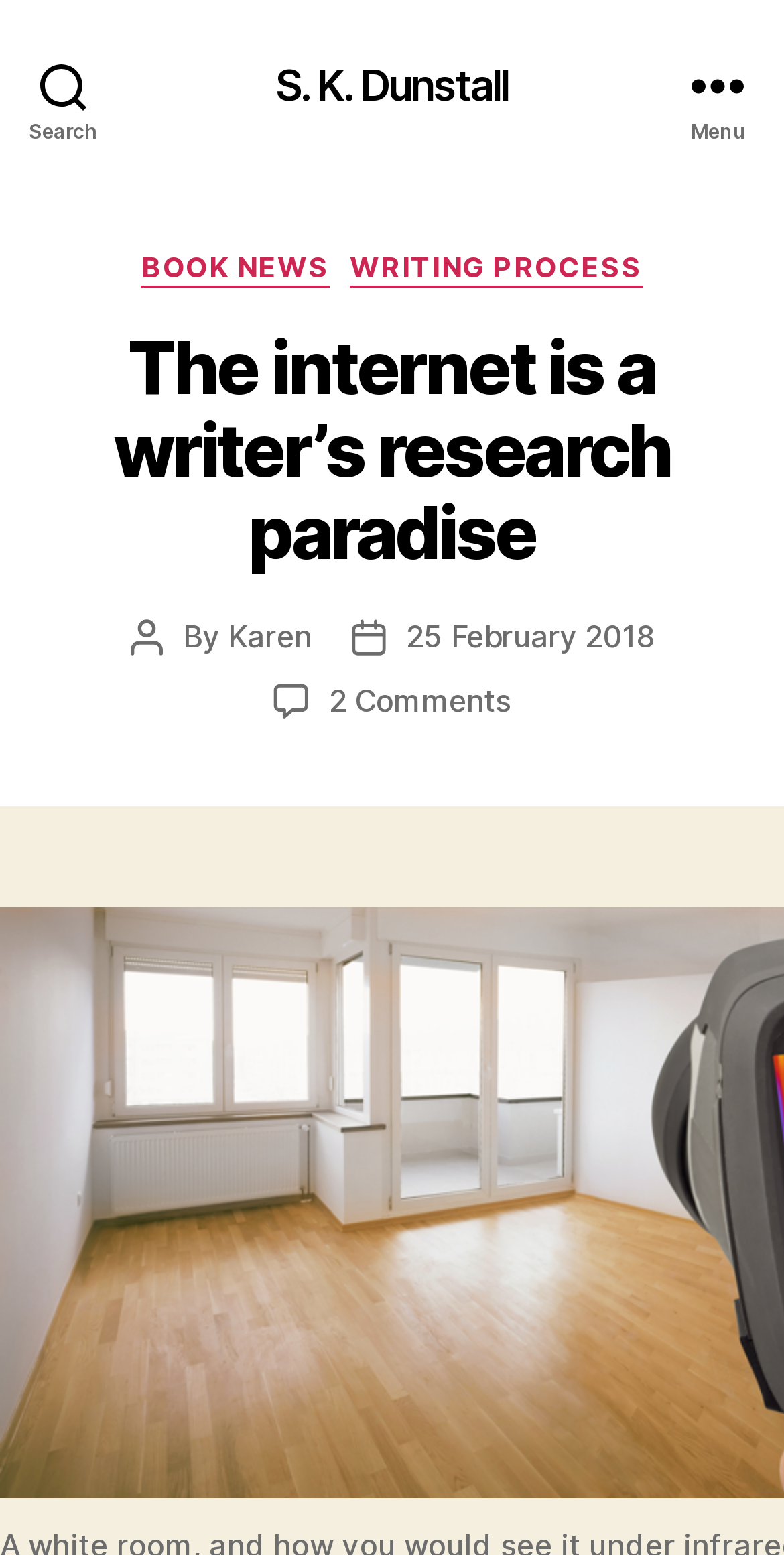What are the categories available on the website?
Answer the question with a detailed explanation, including all necessary information.

I found the categories by looking at the menu section, where it lists 'BOOK NEWS' and 'WRITING PROCESS' as links, indicating that these are the categories available on the website.